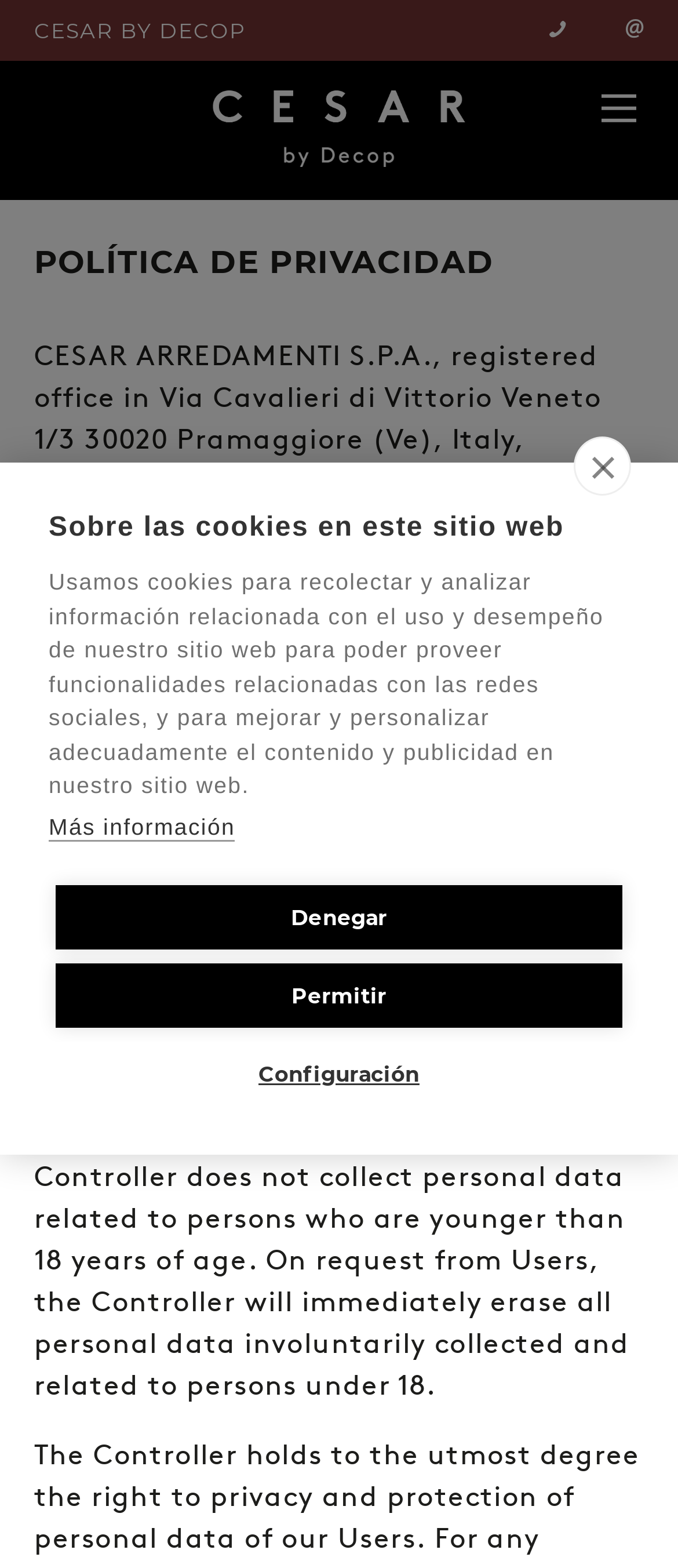What is the purpose of the cookies on the website?
Please provide a single word or phrase as the answer based on the screenshot.

To collect and analyze information